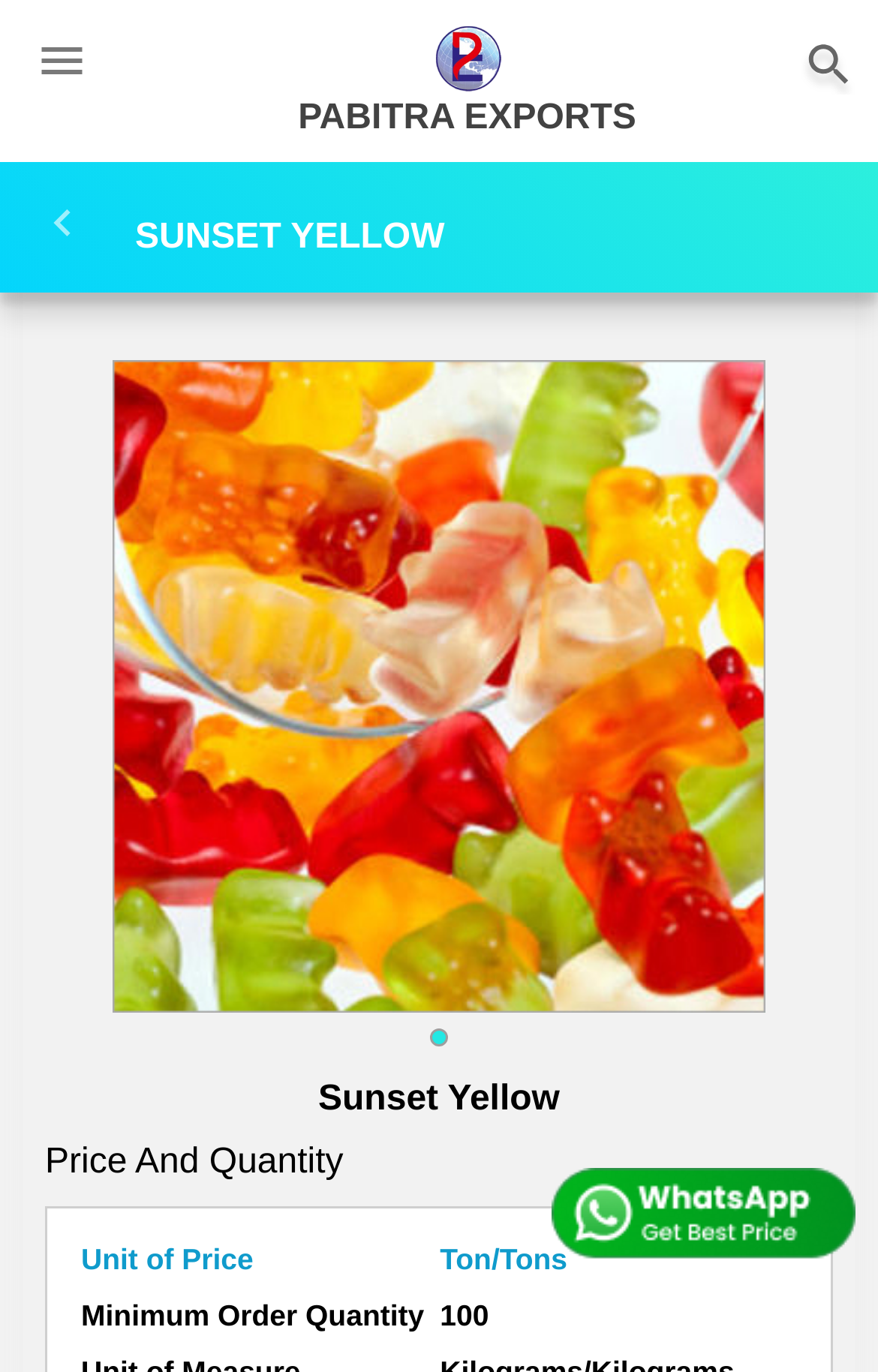Please provide a comprehensive response to the question below by analyzing the image: 
What is the minimum order quantity?

The minimum order quantity is '100' which is mentioned in the static text element on the webpage, below the 'Minimum Order Quantity' label.